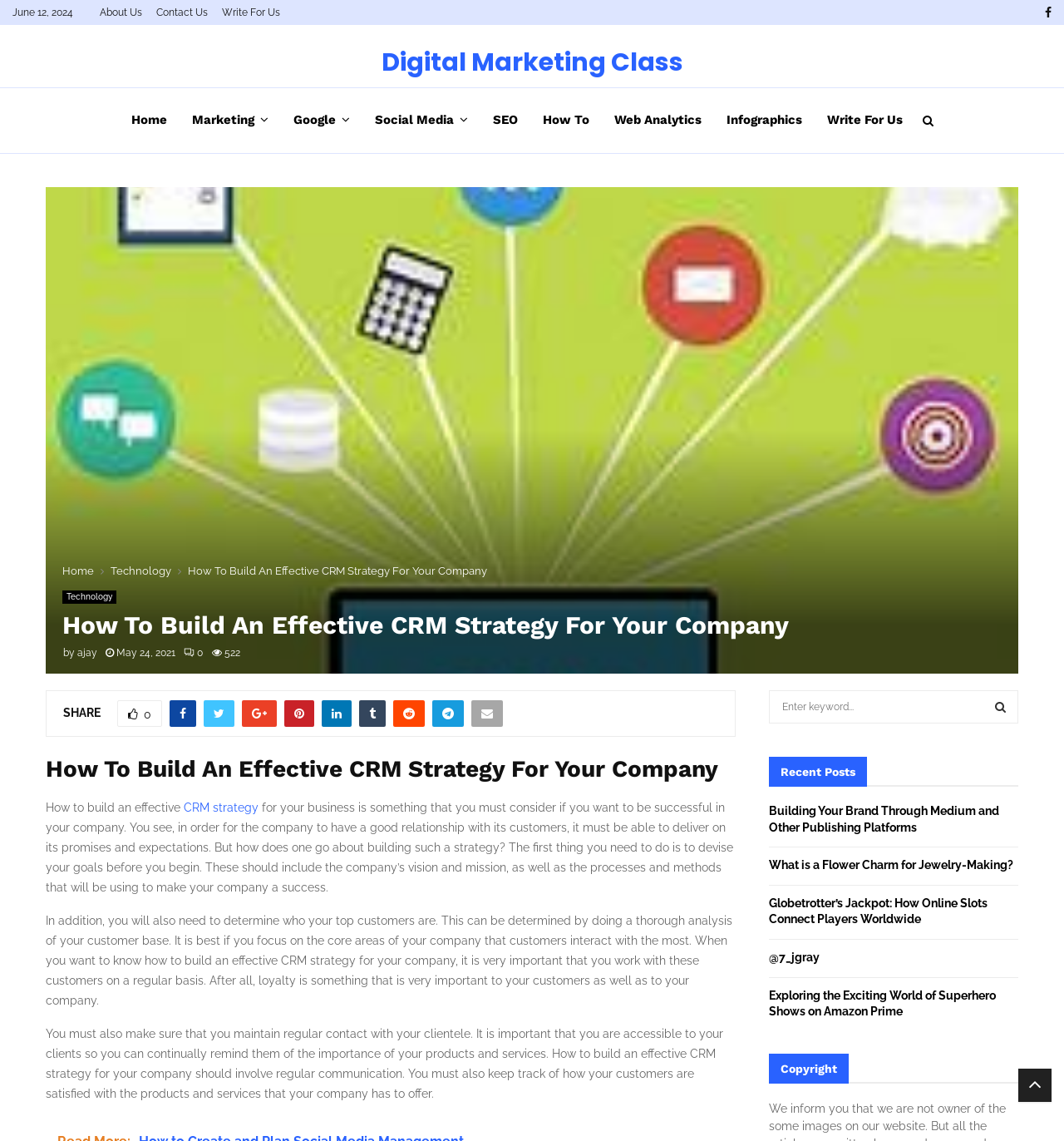Please mark the clickable region by giving the bounding box coordinates needed to complete this instruction: "Click on the 'About Us' link".

[0.094, 0.0, 0.134, 0.022]